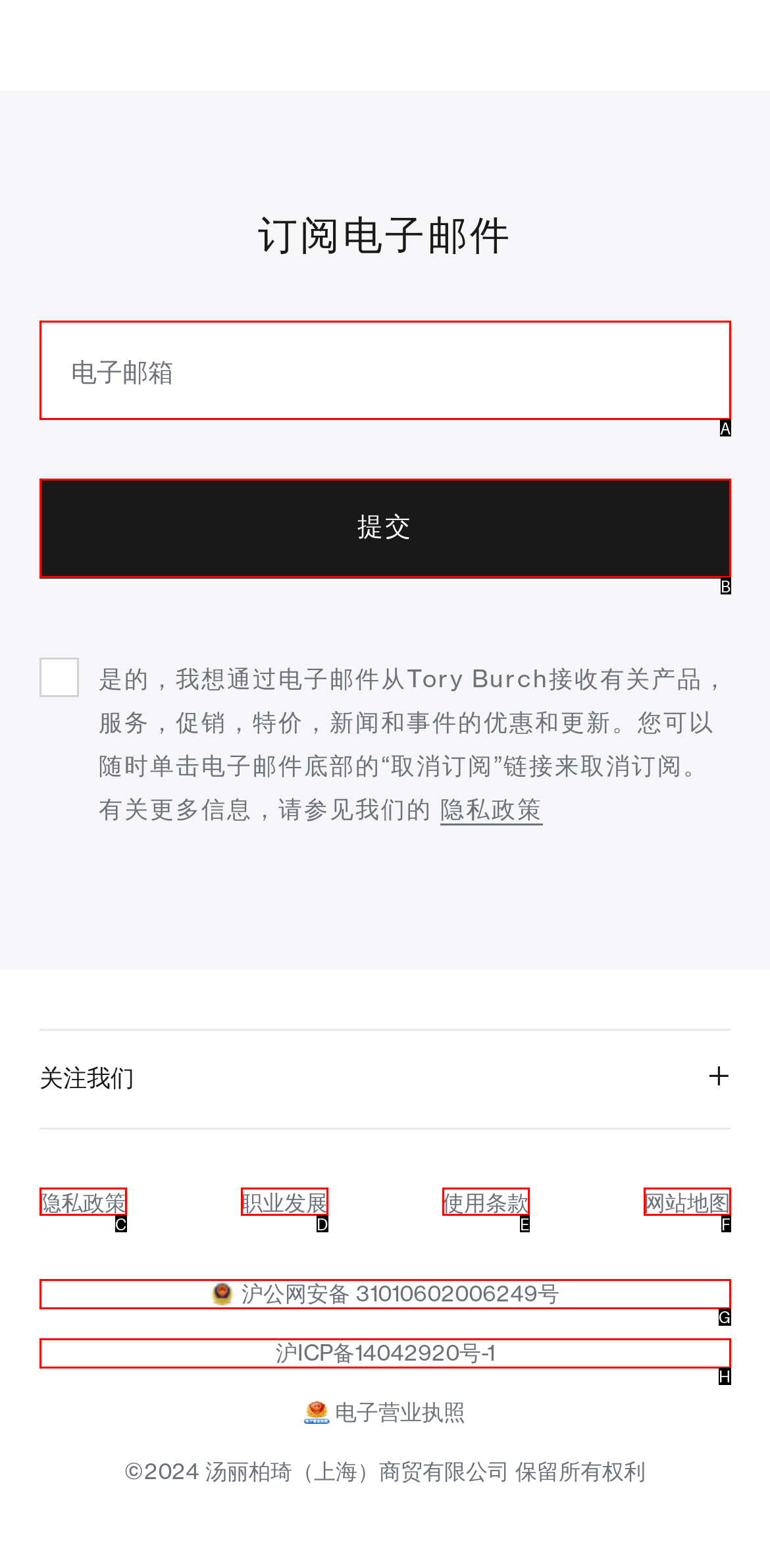Identify the matching UI element based on the description: 沪公网安备 31010602006249号
Reply with the letter from the available choices.

G